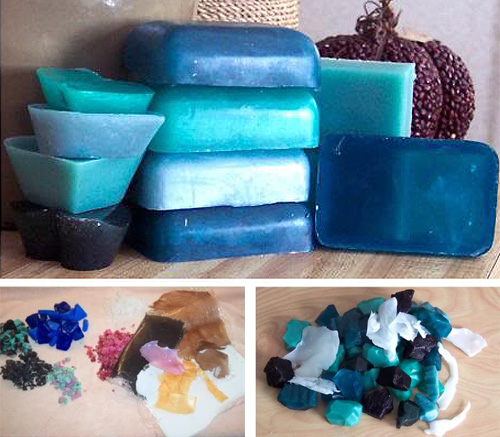Offer an in-depth caption for the image.

The image showcases a colorful array of soap components used for crafting gemstone soap rocks. In the foreground, various shapes and colors of soap pieces are displayed, including rectangular bars and smaller melted remnants. The colors predominantly feature shades of teal, blue, black, and hints of translucent white, highlighting the artistic variability in the soap crafting process.

In the background, larger blocks of soap sit stacked, showcasing different teal and blue hues. This visual representation illustrates the preparation stage for creating vibrant, gem-like soap pieces, which are typically carved and combined to mimic natural stones. The bottom part of the image captures remnants of soap in varying shades alongside additional components like colorful sprinkles, suggesting a meticulous method to achieve intricate designs.

This image is part of a tutorial on using skin-safe essential or fragrance oils and making soap with different colors, emphasizing the importance of following manufacturer guidelines for colorants to avoid unexpected results in the final product.